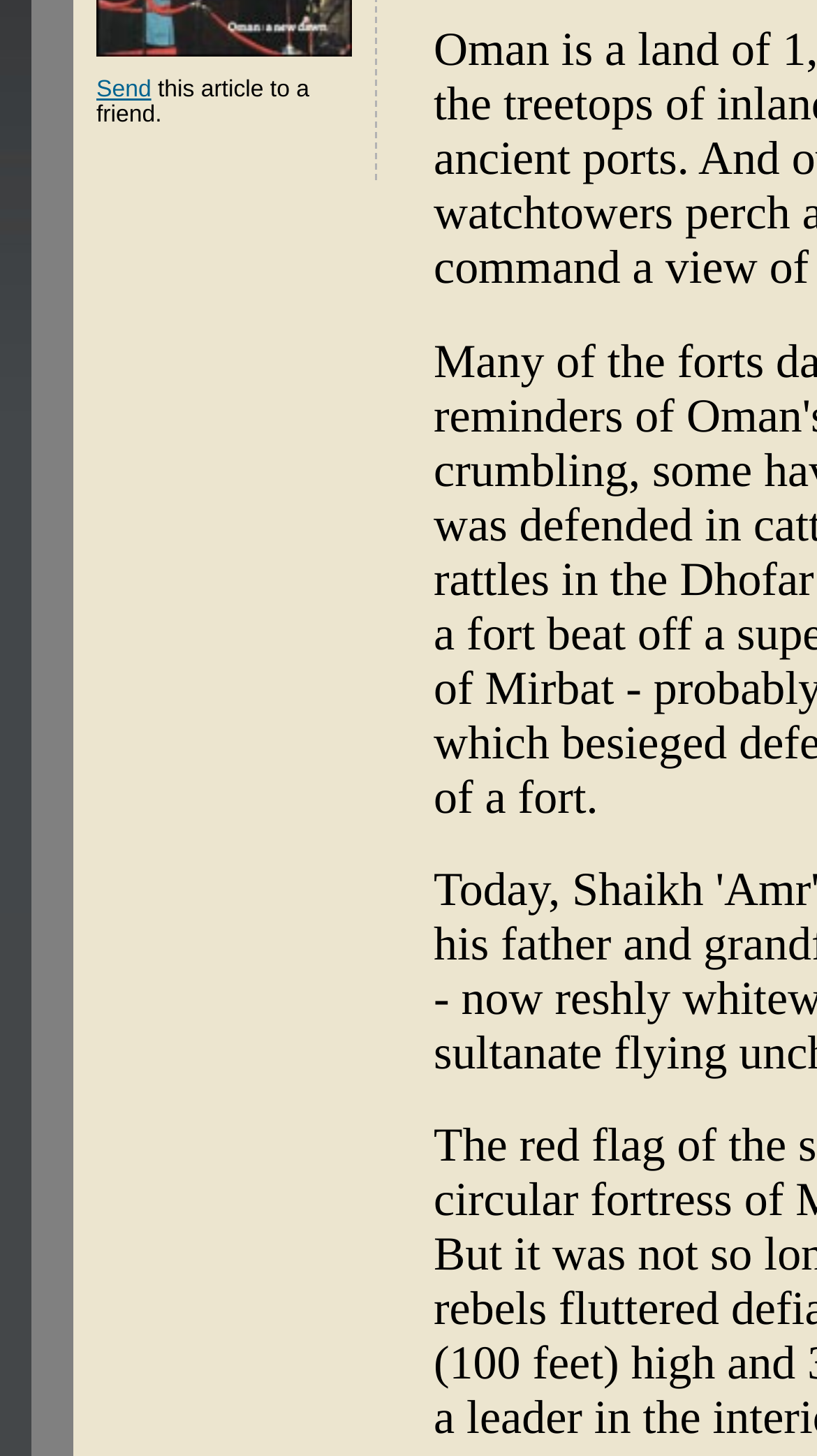Using the provided description Main Menu, find the bounding box coordinates for the UI element. Provide the coordinates in (top-left x, top-left y, bottom-right x, bottom-right y) format, ensuring all values are between 0 and 1.

None